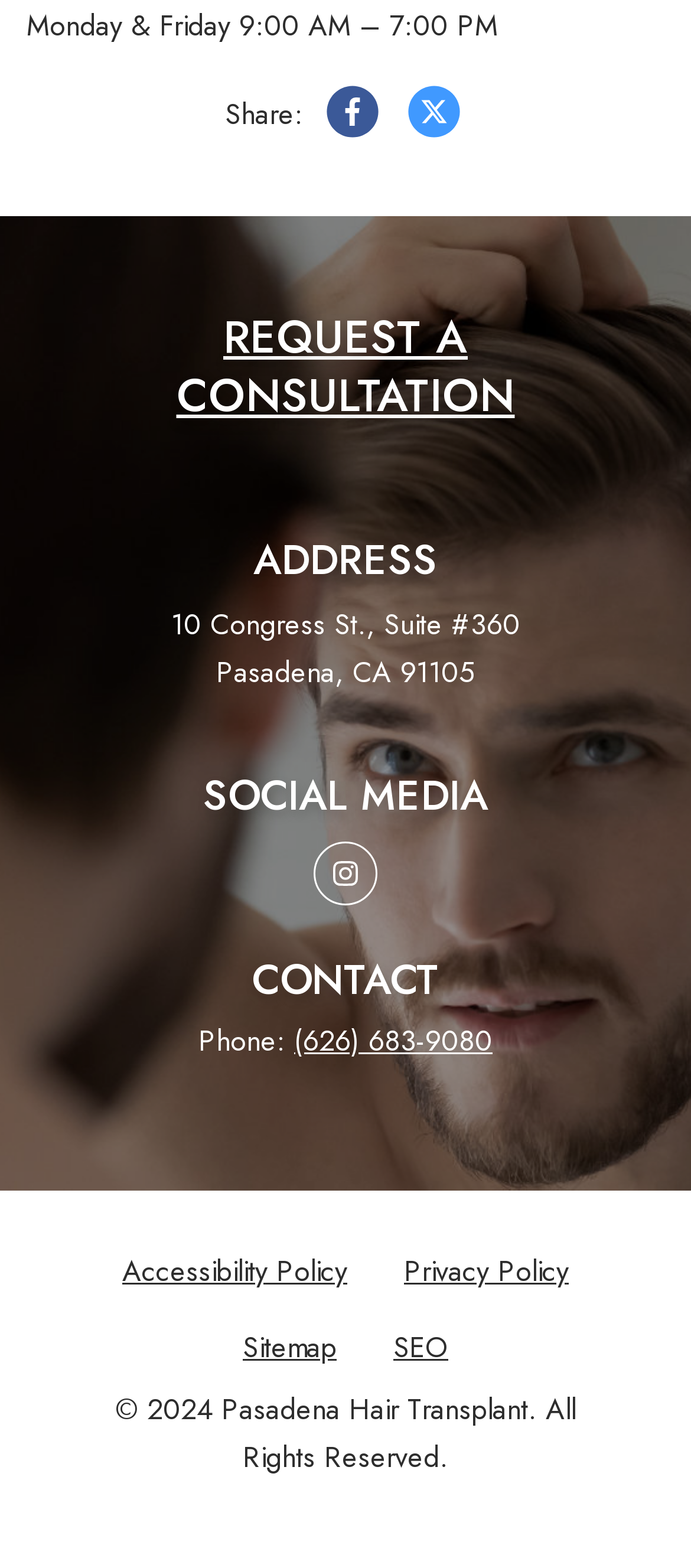Locate the bounding box coordinates of the element I should click to achieve the following instruction: "Visit our Instagram account".

[0.454, 0.536, 0.546, 0.577]